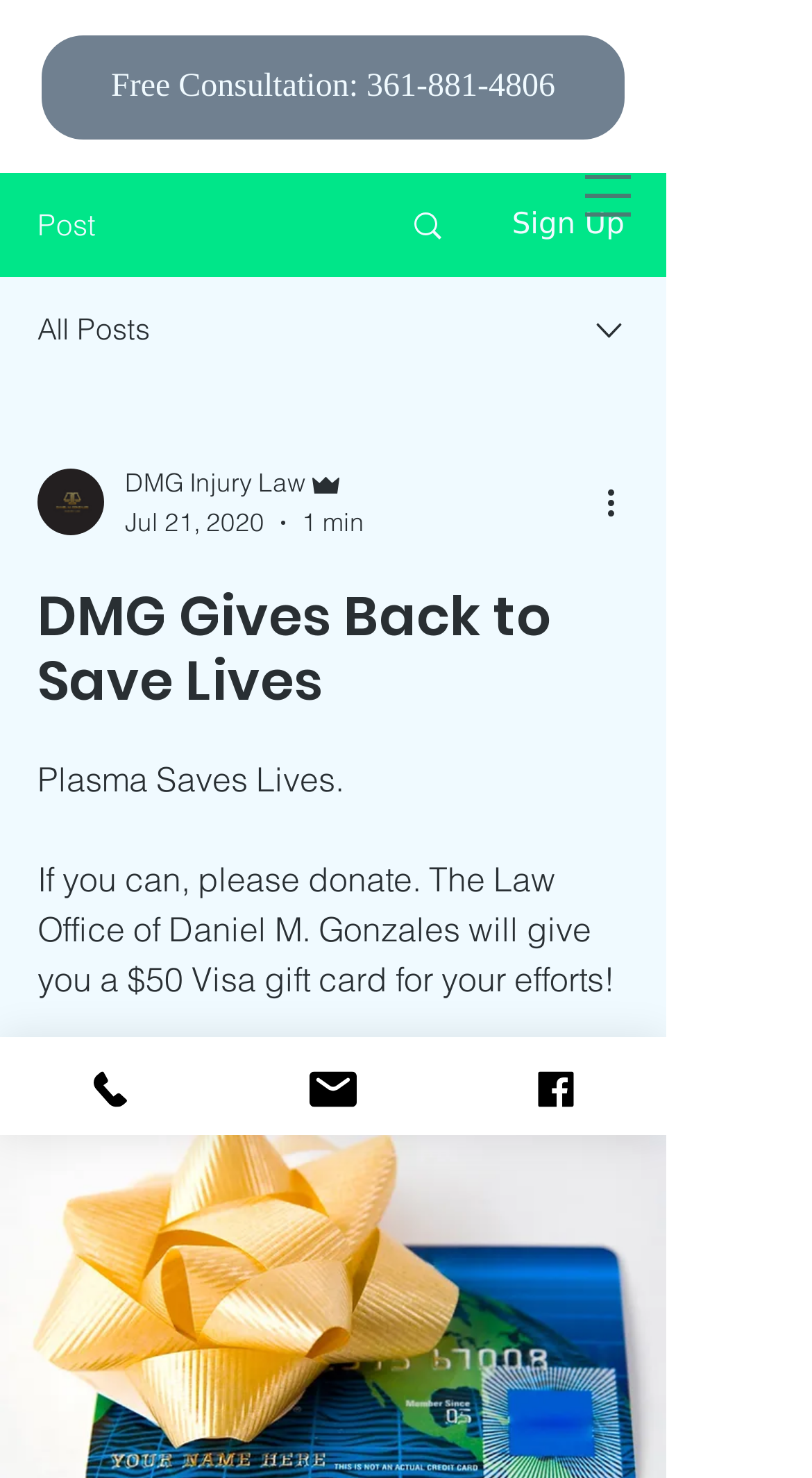Please answer the following question as detailed as possible based on the image: 
How many social media links are there?

I looked at the links at the bottom of the page and found one social media link, which is Facebook.